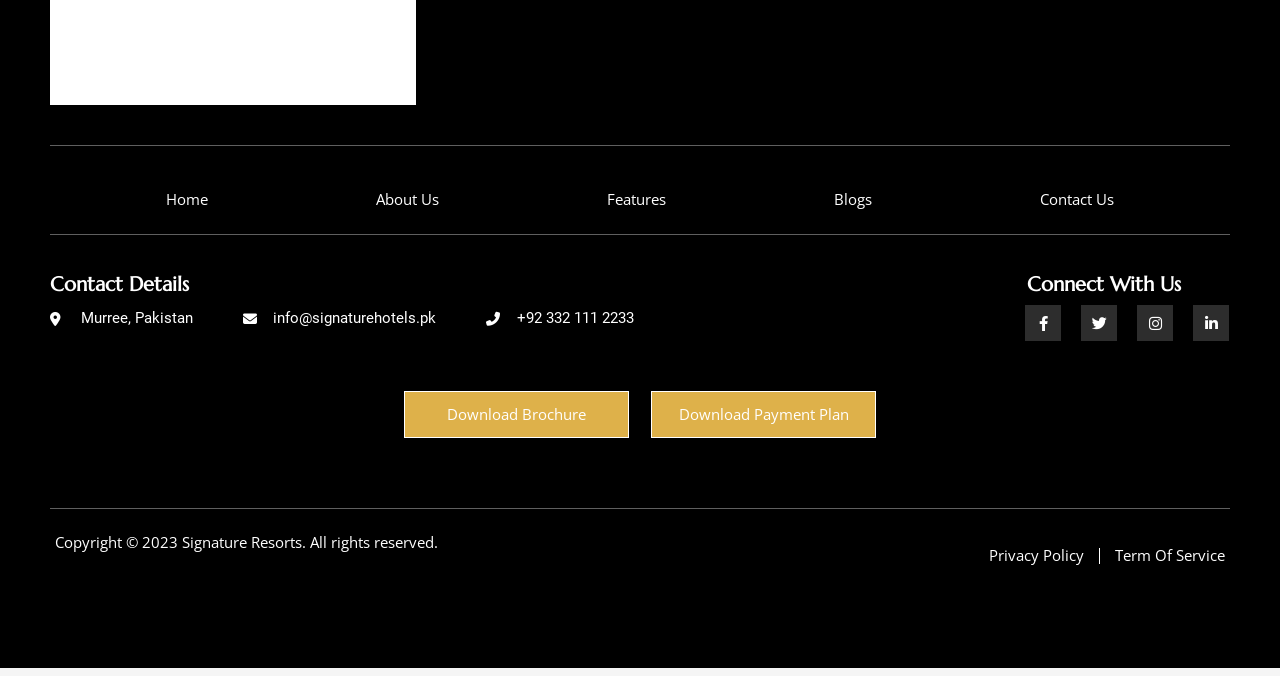Highlight the bounding box coordinates of the region I should click on to meet the following instruction: "view contact details".

[0.039, 0.407, 0.798, 0.437]